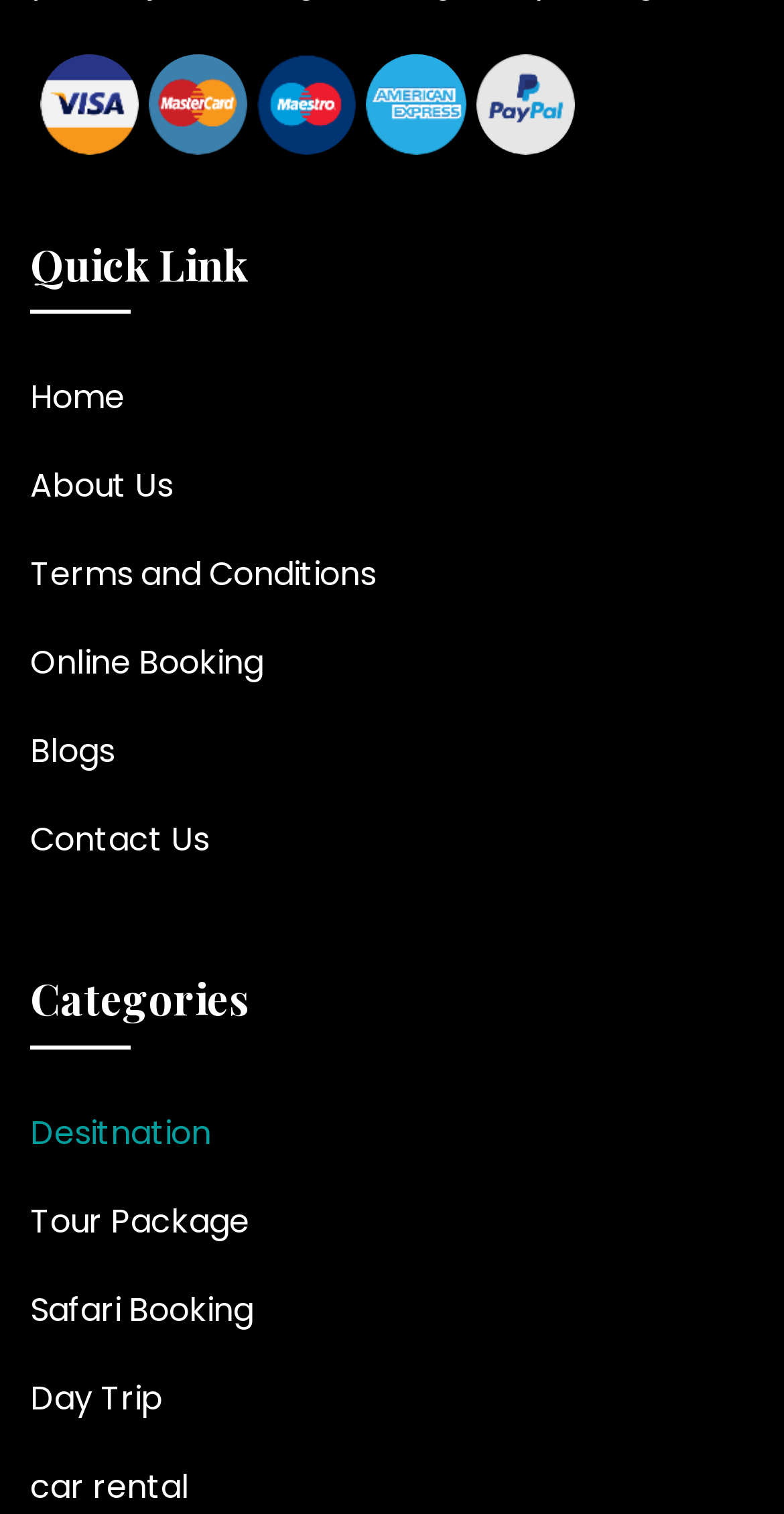Can you find the bounding box coordinates of the area I should click to execute the following instruction: "Click on Home"?

[0.038, 0.247, 0.159, 0.278]